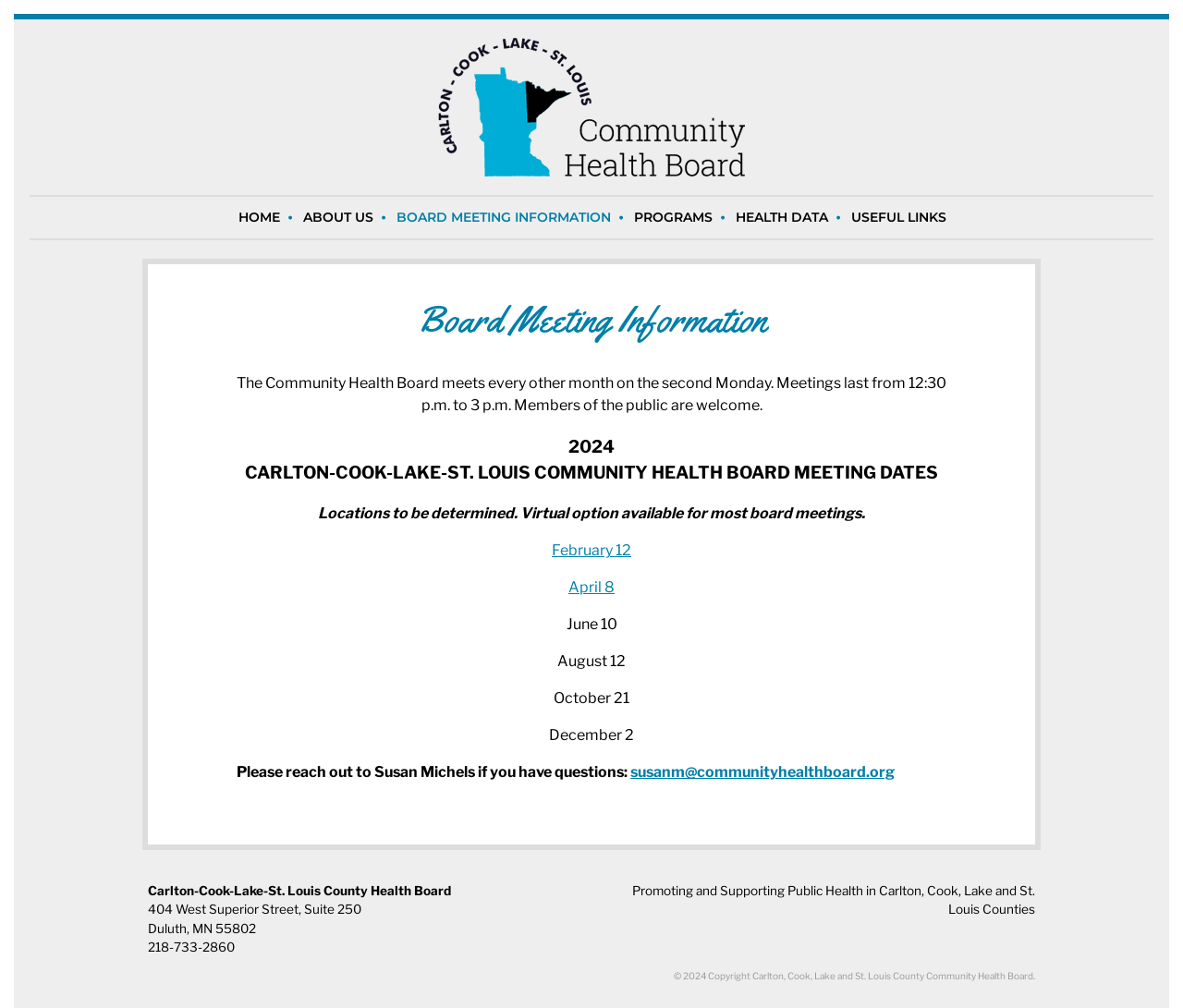Pinpoint the bounding box coordinates for the area that should be clicked to perform the following instruction: "Click February 12".

[0.466, 0.537, 0.534, 0.555]